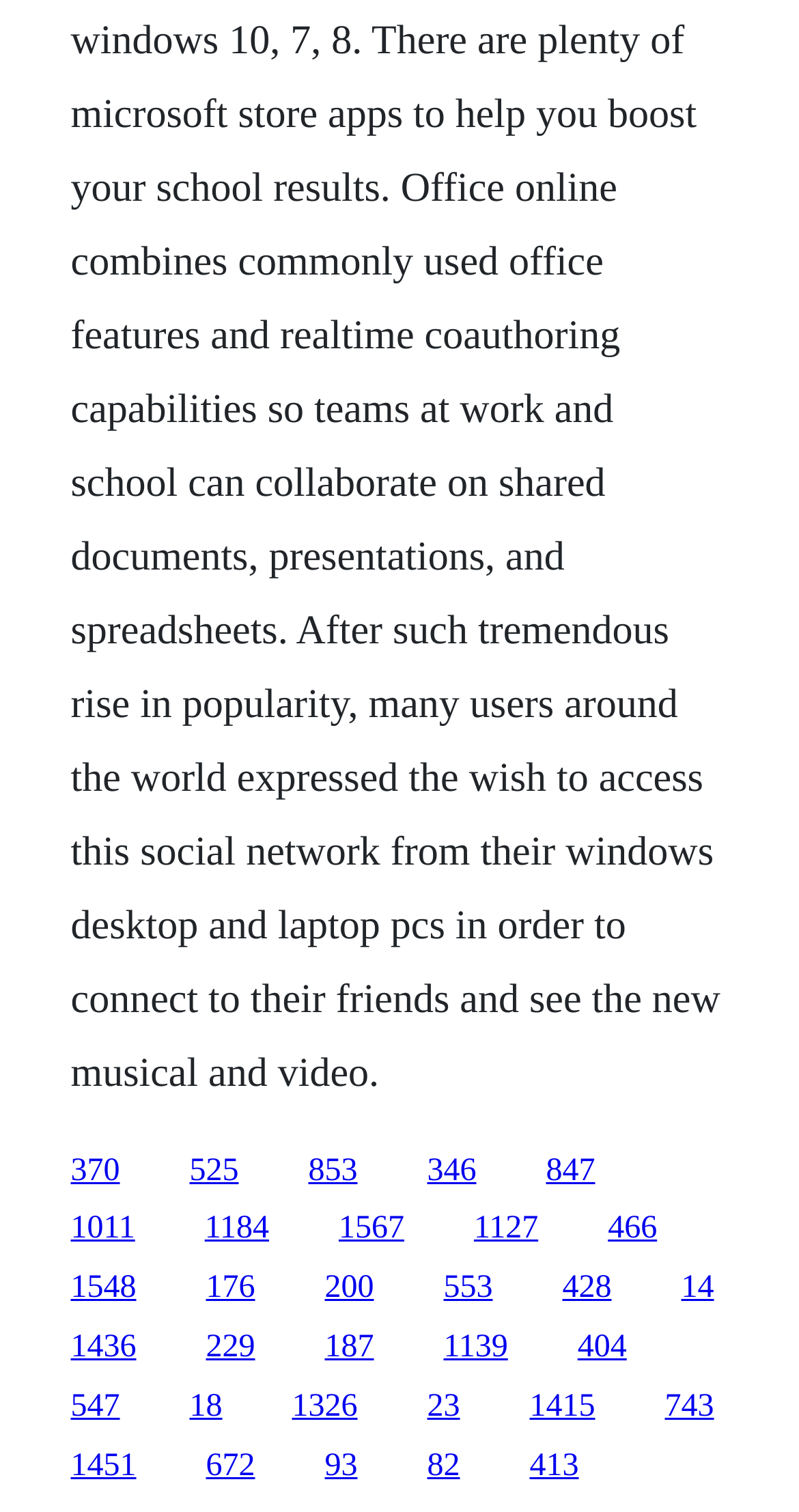What is the approximate width of each link on this webpage?
Answer the question with just one word or phrase using the image.

0.06-0.1